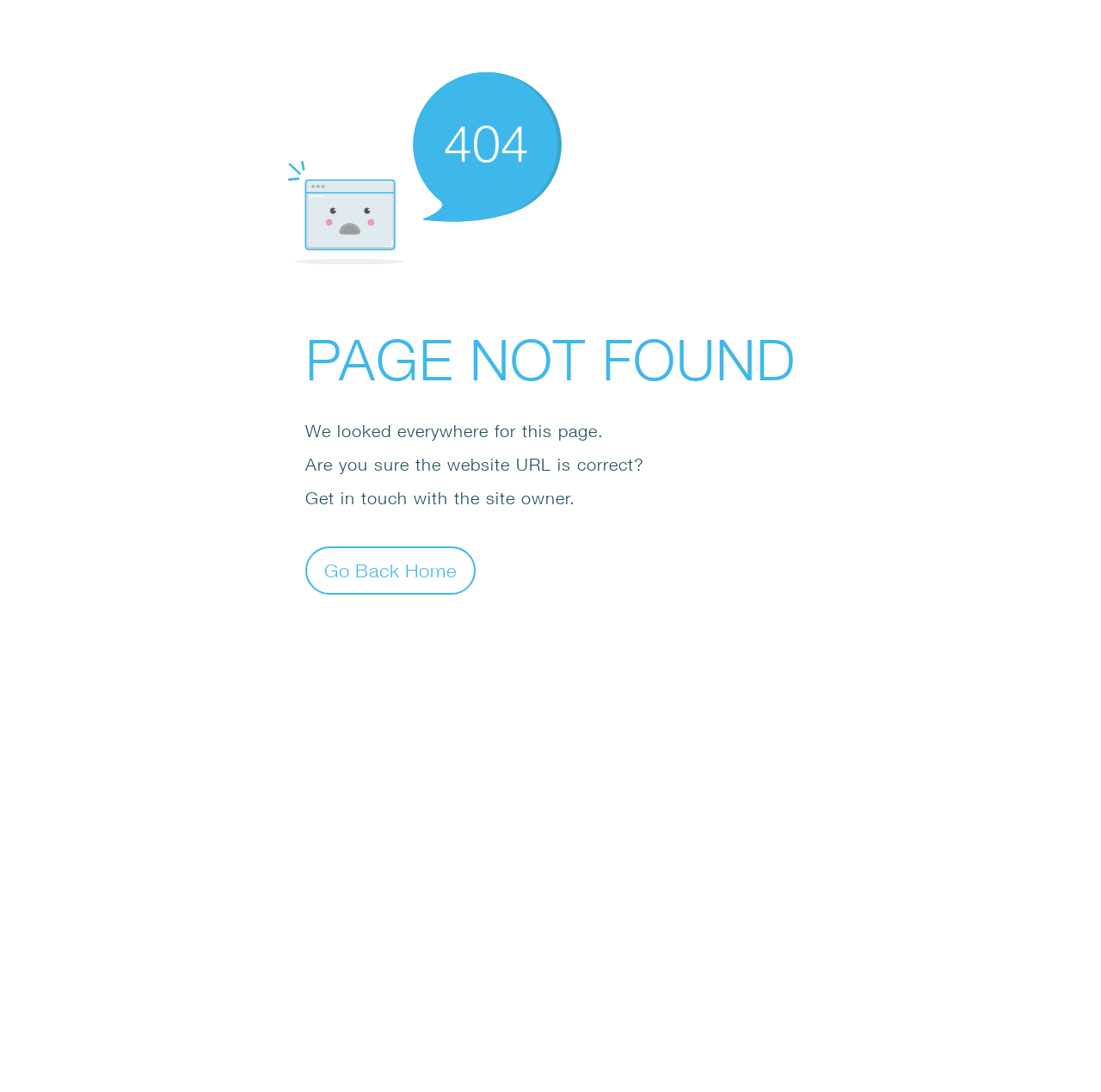Who can be contacted for assistance?
Give a single word or phrase as your answer by examining the image.

Site owner